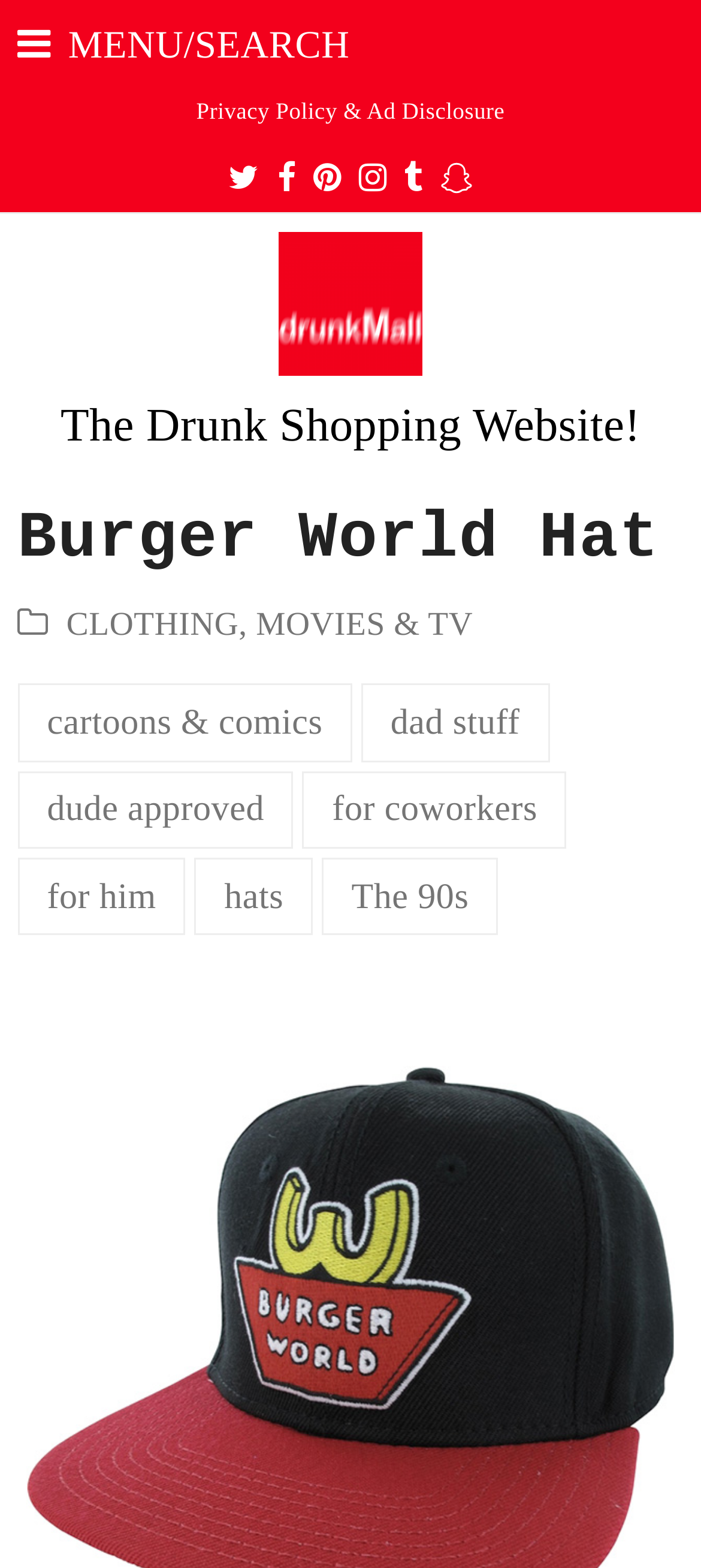Identify and provide the bounding box coordinates of the UI element described: "MENU/SEARCH". The coordinates should be formatted as [left, top, right, bottom], with each number being a float between 0 and 1.

[0.025, 0.015, 0.499, 0.042]